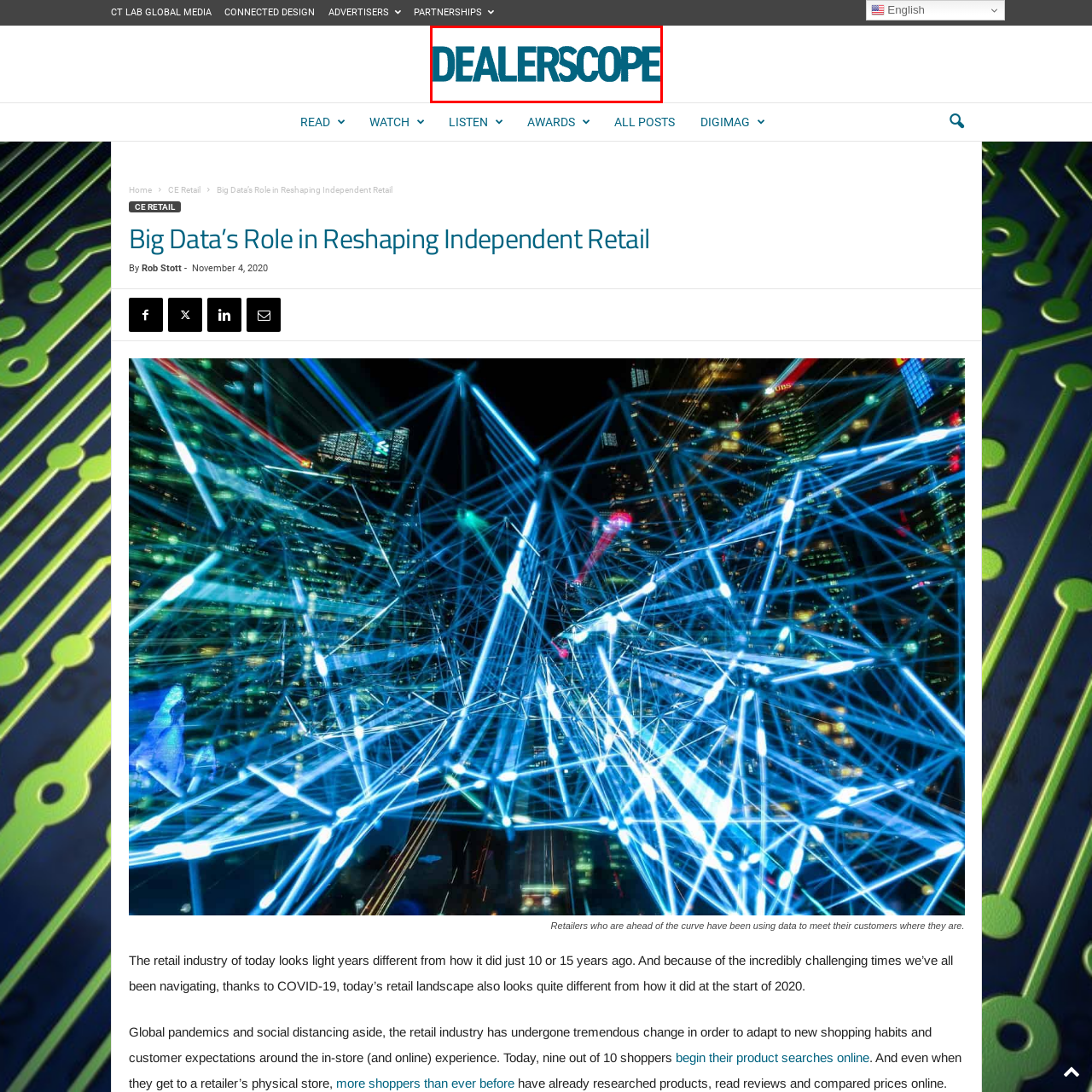Give a thorough account of what is shown in the red-encased segment of the image.

The image showcases the logo of "Dealerscope," a prominent publication focused on the retail and consumer electronics industry. The design features the word "DEALERSCOPE" prominently displayed in a bold, stylized font, conveying a sense of authority and professionalism. The color of the text is a deep teal, which stands out against a transparent background, making it visually appealing and easy to recognize. This logo represents Dealerscope's commitment to providing insights and information relevant to retailers navigating the evolving marketplace, particularly in the context of the challenges and transformations influenced by trends such as big data and changing consumer behaviors.